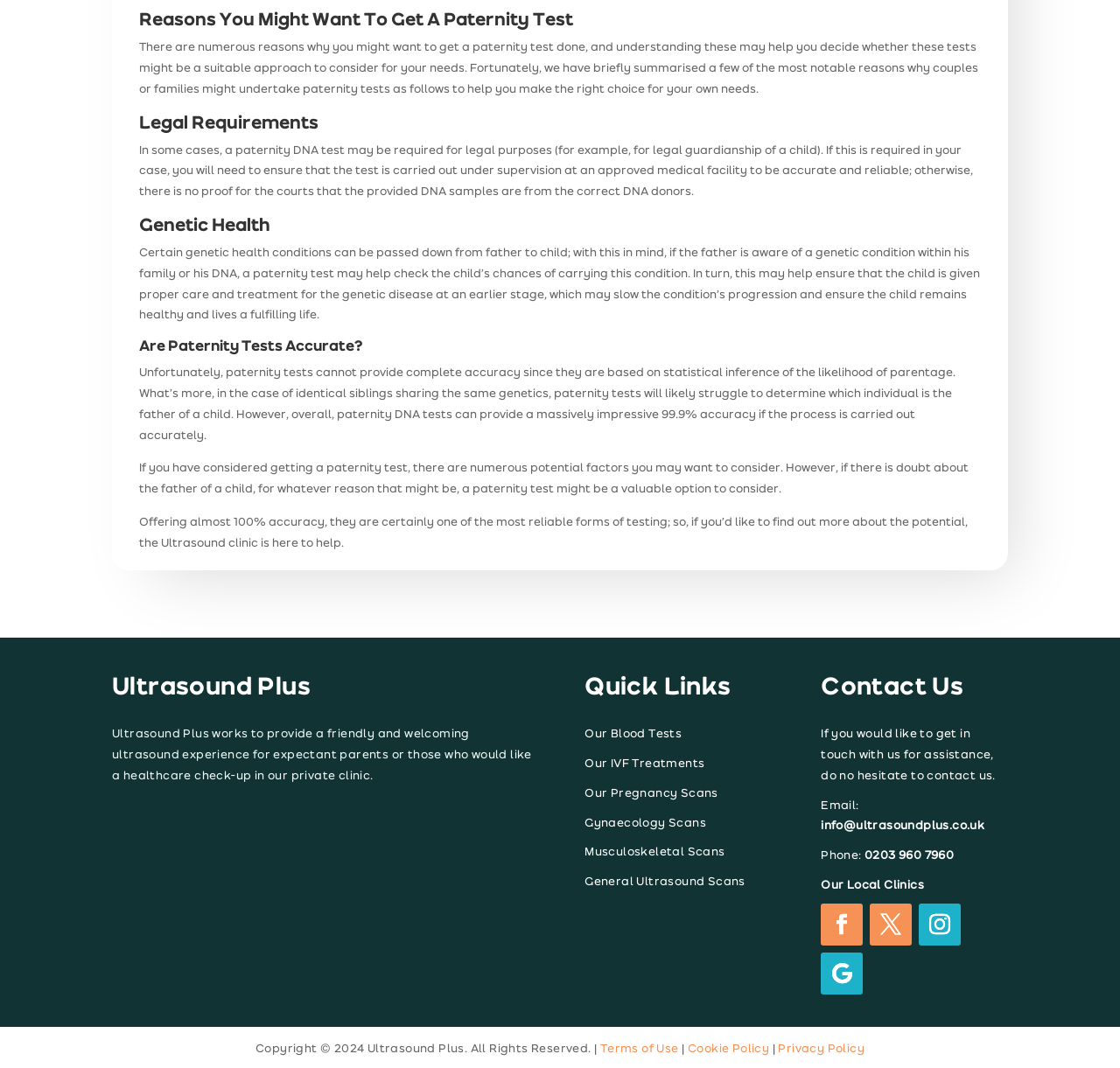What is the accuracy of paternity tests?
We need a detailed and meticulous answer to the question.

The webpage states that paternity DNA tests can provide a massively impressive 99.9% accuracy if the process is carried out accurately, although they are not 100% accurate due to statistical inference and the possibility of identical siblings sharing the same genetics.